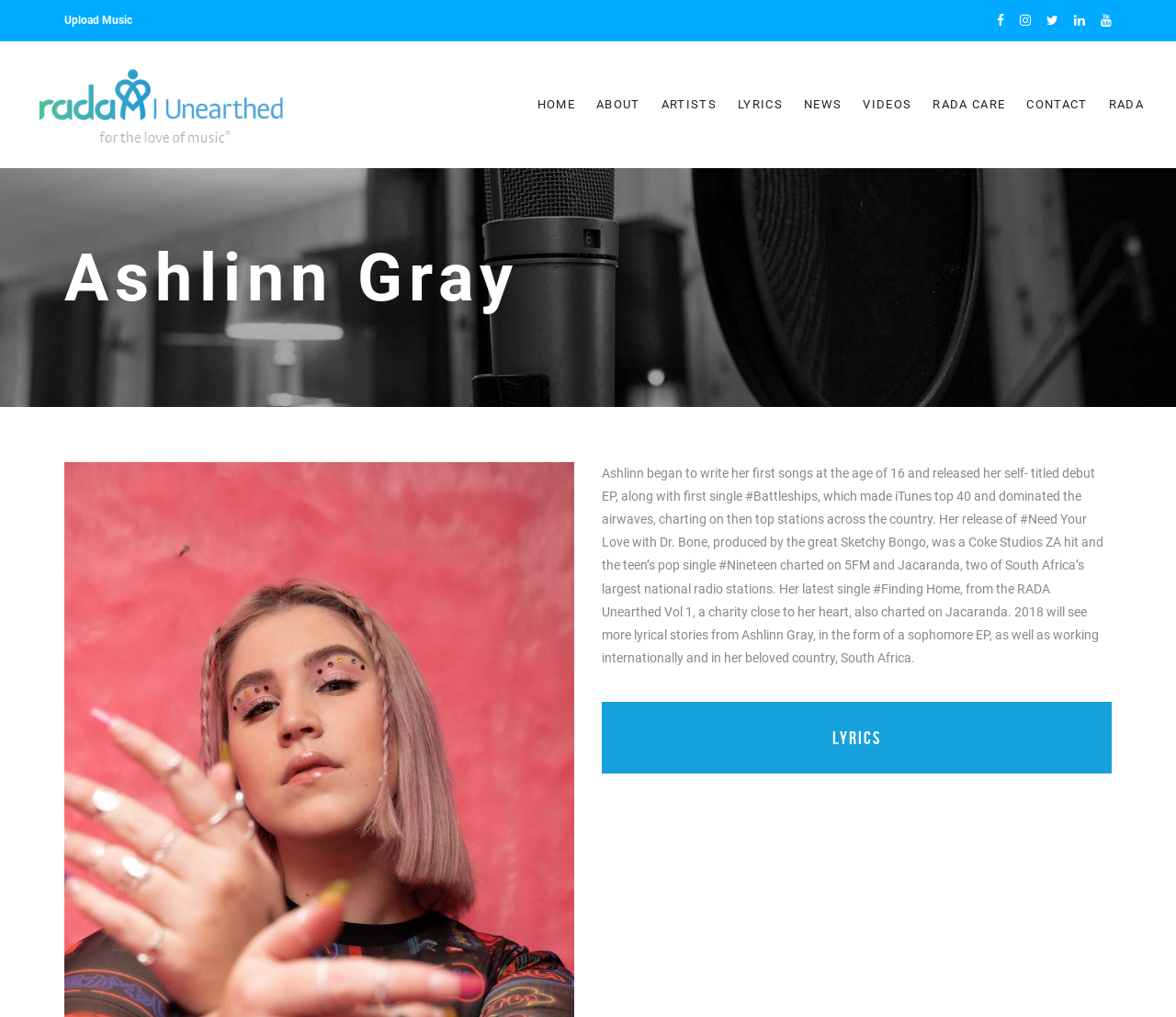Please locate the bounding box coordinates for the element that should be clicked to achieve the following instruction: "View Ashlinn Gray's lyrics". Ensure the coordinates are given as four float numbers between 0 and 1, i.e., [left, top, right, bottom].

[0.512, 0.69, 0.945, 0.761]